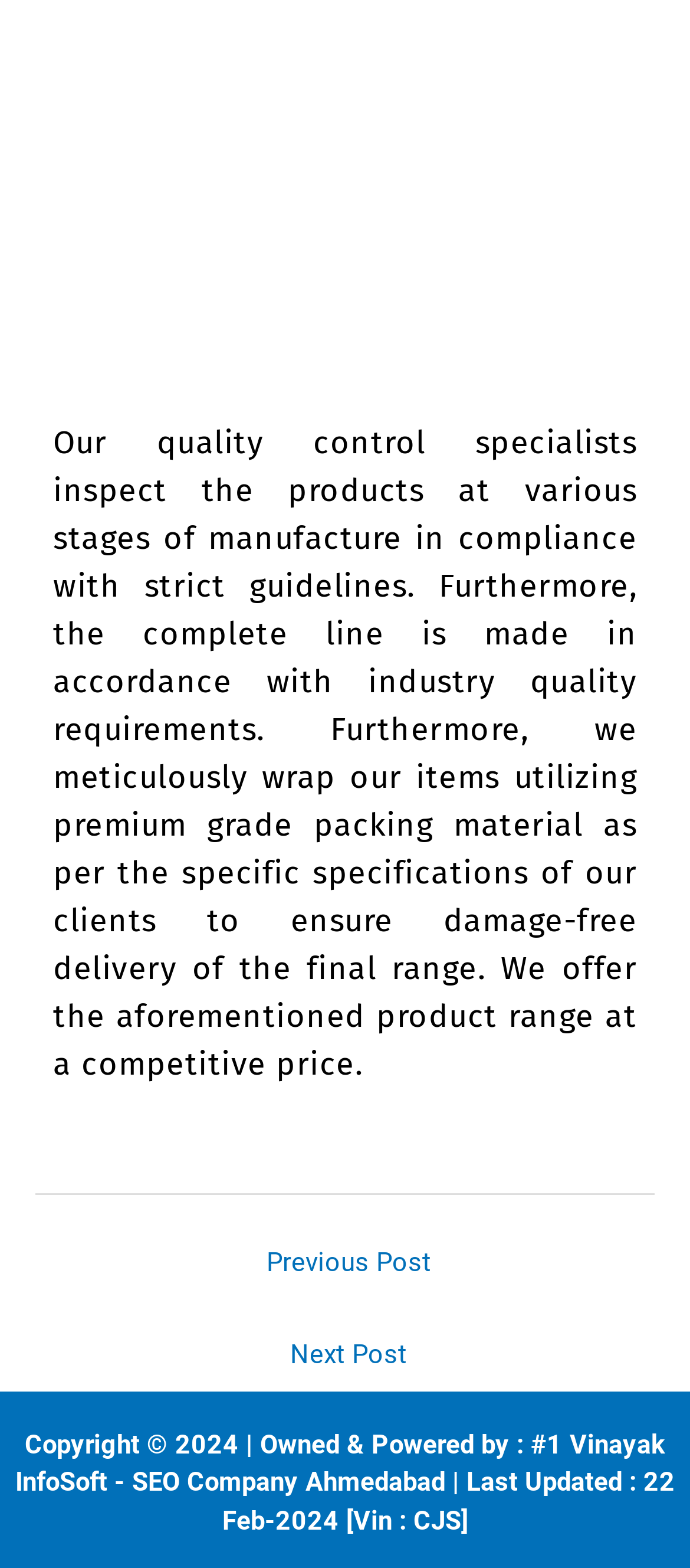Use a single word or phrase to answer the question: 
Who owns the website?

Vinayak InfoSoft